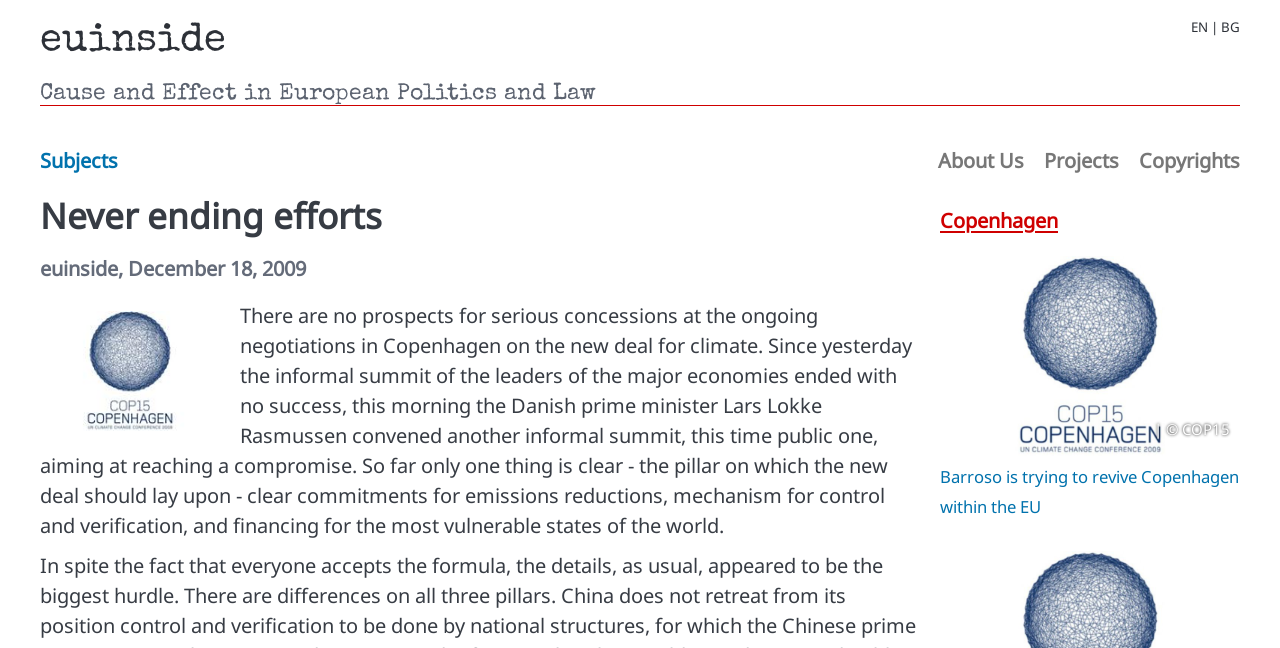Could you specify the bounding box coordinates for the clickable section to complete the following instruction: "Learn about projects"?

[0.808, 0.21, 0.882, 0.287]